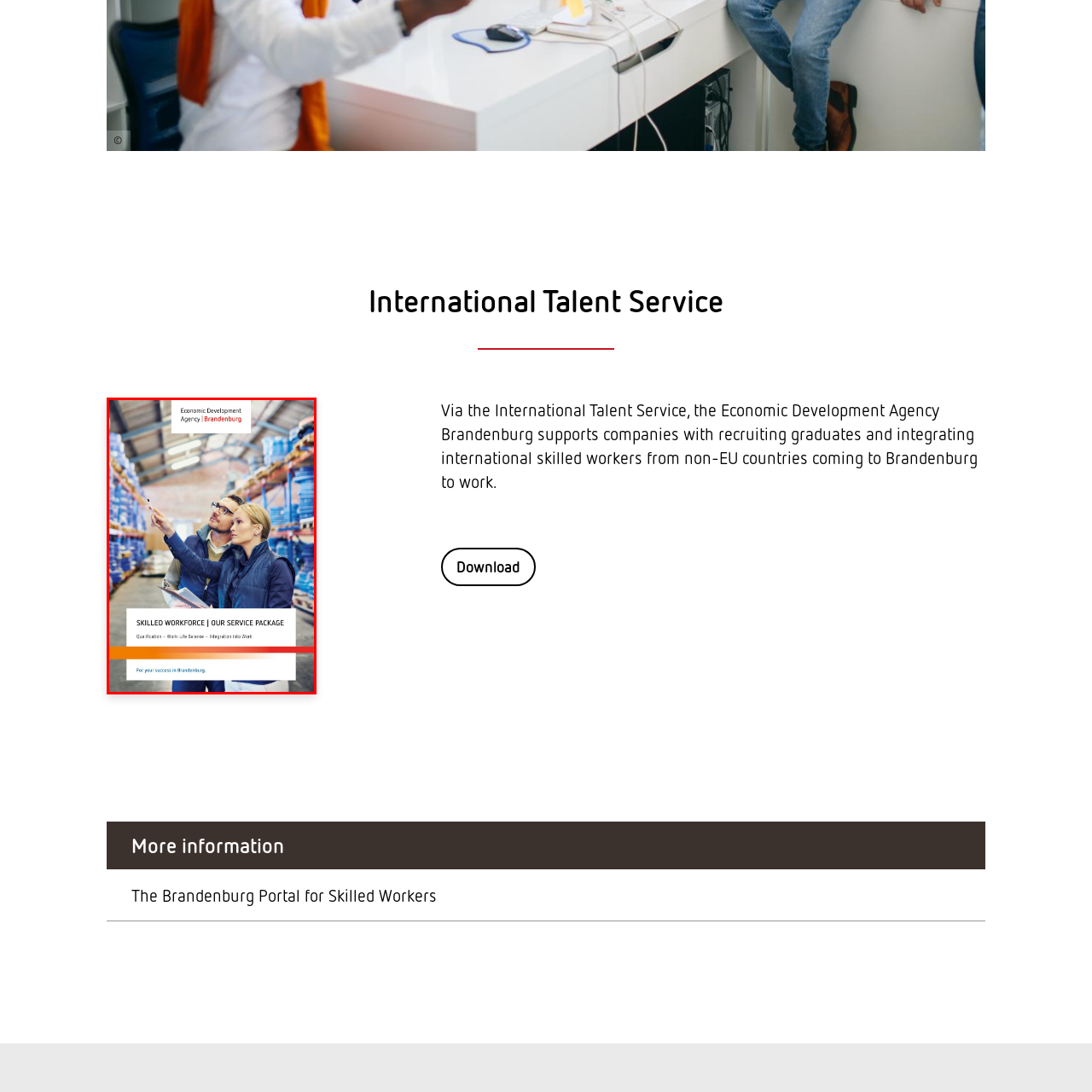Notice the image within the red frame, What is the main focus of the publication?
 Your response should be a single word or phrase.

Workforce-related services